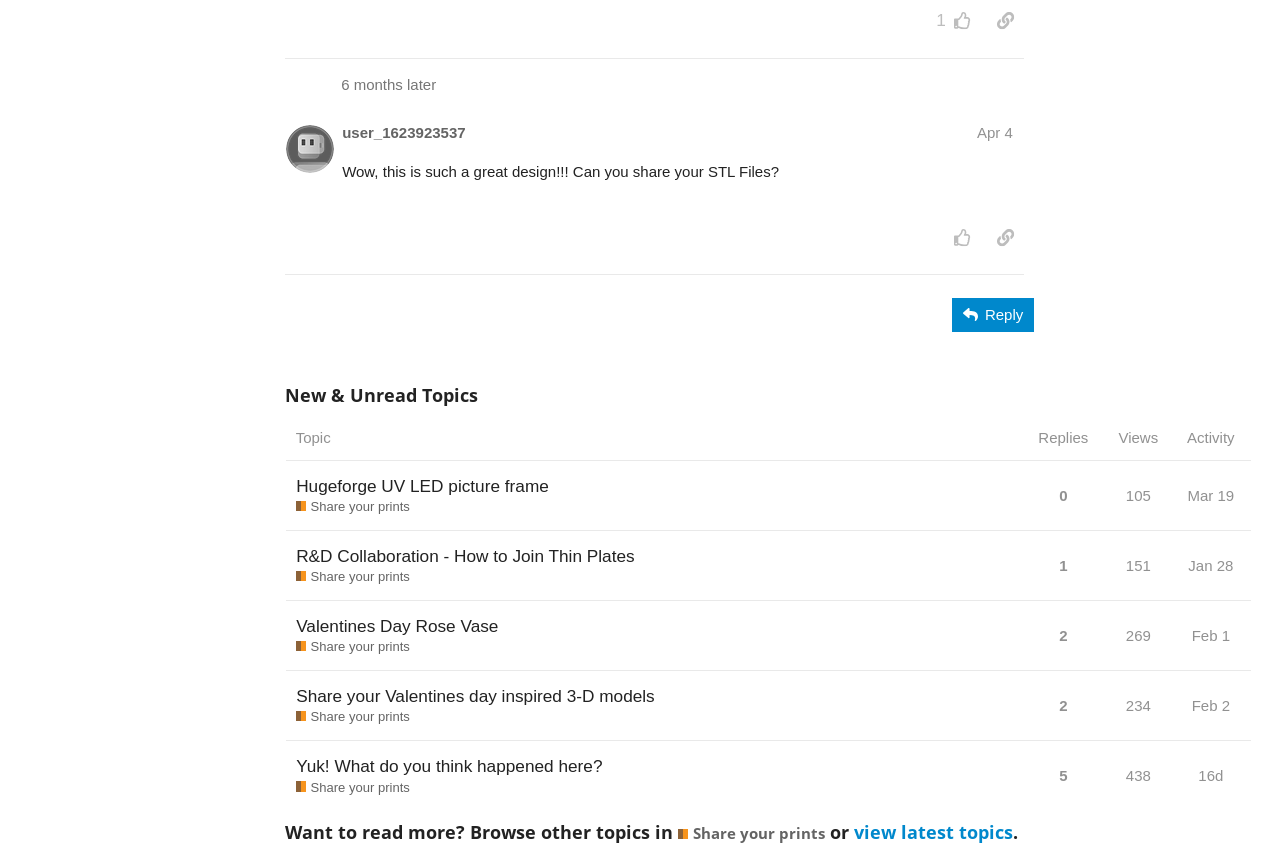What is the username of the user who posted 'Wow, this is such a great design!!! Can you share your STL Files?'?
Please provide a comprehensive answer based on the details in the screenshot.

I found the post 'Wow, this is such a great design!!! Can you share your STL Files?' and looked at the username above it, which is 'user_1623923537'.